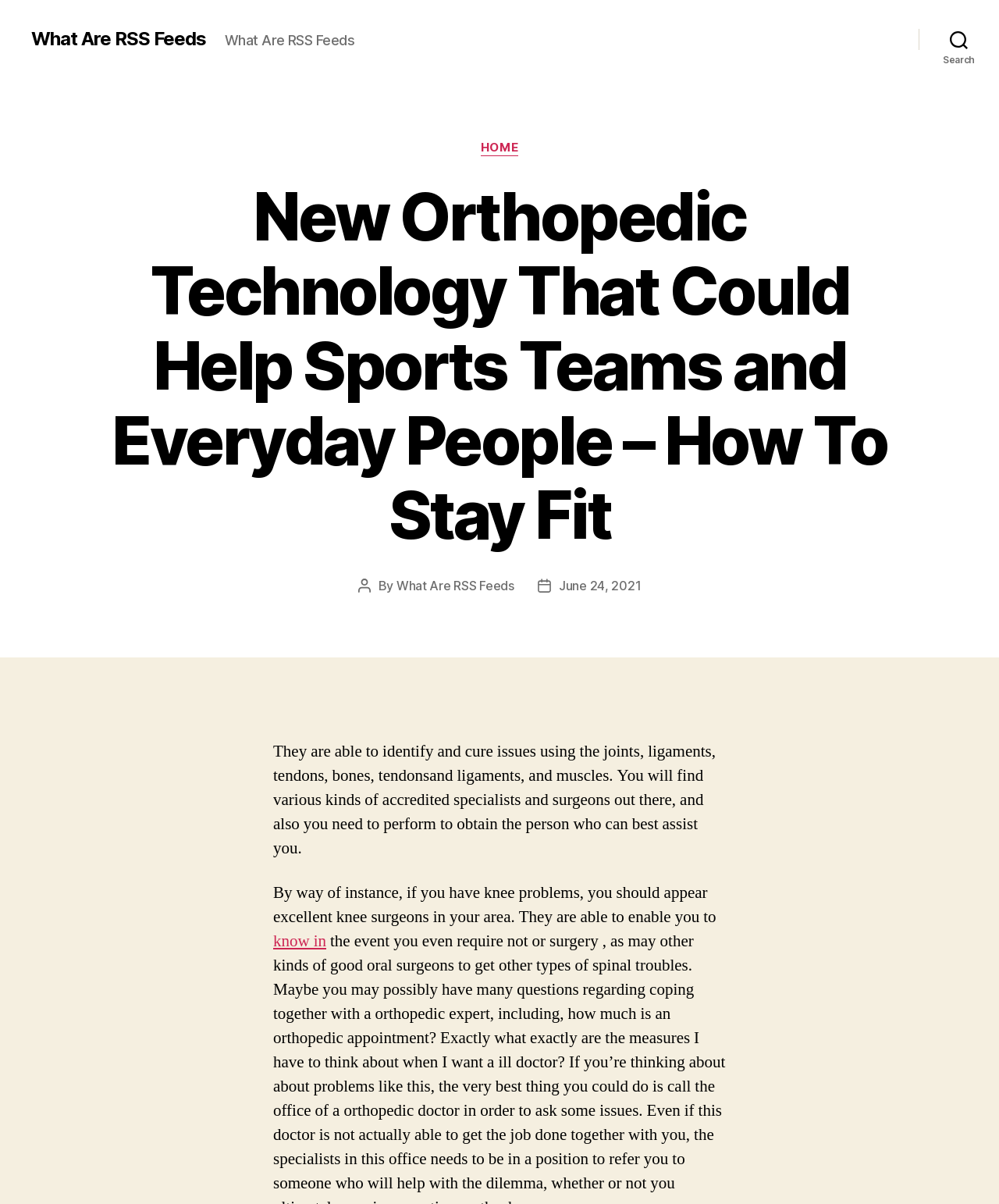Offer an in-depth caption of the entire webpage.

This webpage appears to be a blog post or article about new orthopedic technology and its benefits for sports teams and everyday people. At the top left of the page, there is a link to "What Are RSS Feeds". On the top right, there is a search button. 

Below the search button, there is a header section that spans the entire width of the page. Within this section, there are several elements, including a "Categories" label, a "HOME" link, a heading that reads "New Orthopedic Technology That Could Help Sports Teams and Everyday People – How To Stay Fit", and some information about the post author and date. The post author's name is not specified, but the date is listed as "June 24, 2021".

The main content of the page is divided into three paragraphs. The first paragraph explains that orthopedic specialists can identify and cure issues related to joints, ligaments, tendons, bones, and muscles. It also mentions the importance of finding the right specialist for one's needs. The second paragraph provides an example of this, suggesting that people with knee problems should look for excellent knee surgeons in their area. The third paragraph is not fully visible, but it appears to continue the discussion, with a link to "know in" at the end.

There are no images on the page. The overall layout is focused on presenting the text content in a clear and readable manner.